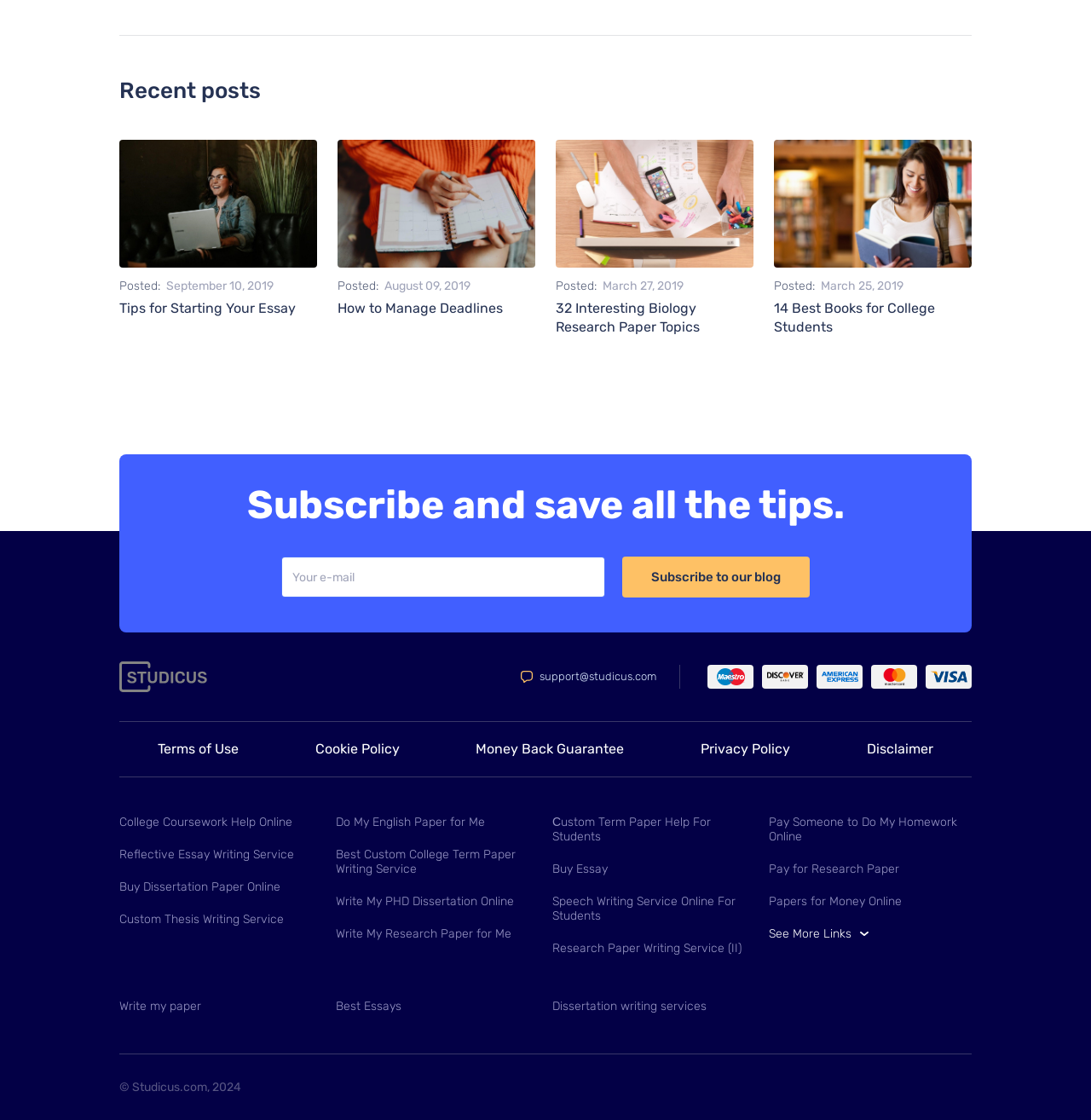What type of content is featured on this webpage?
Please provide a single word or phrase answer based on the image.

Blog posts